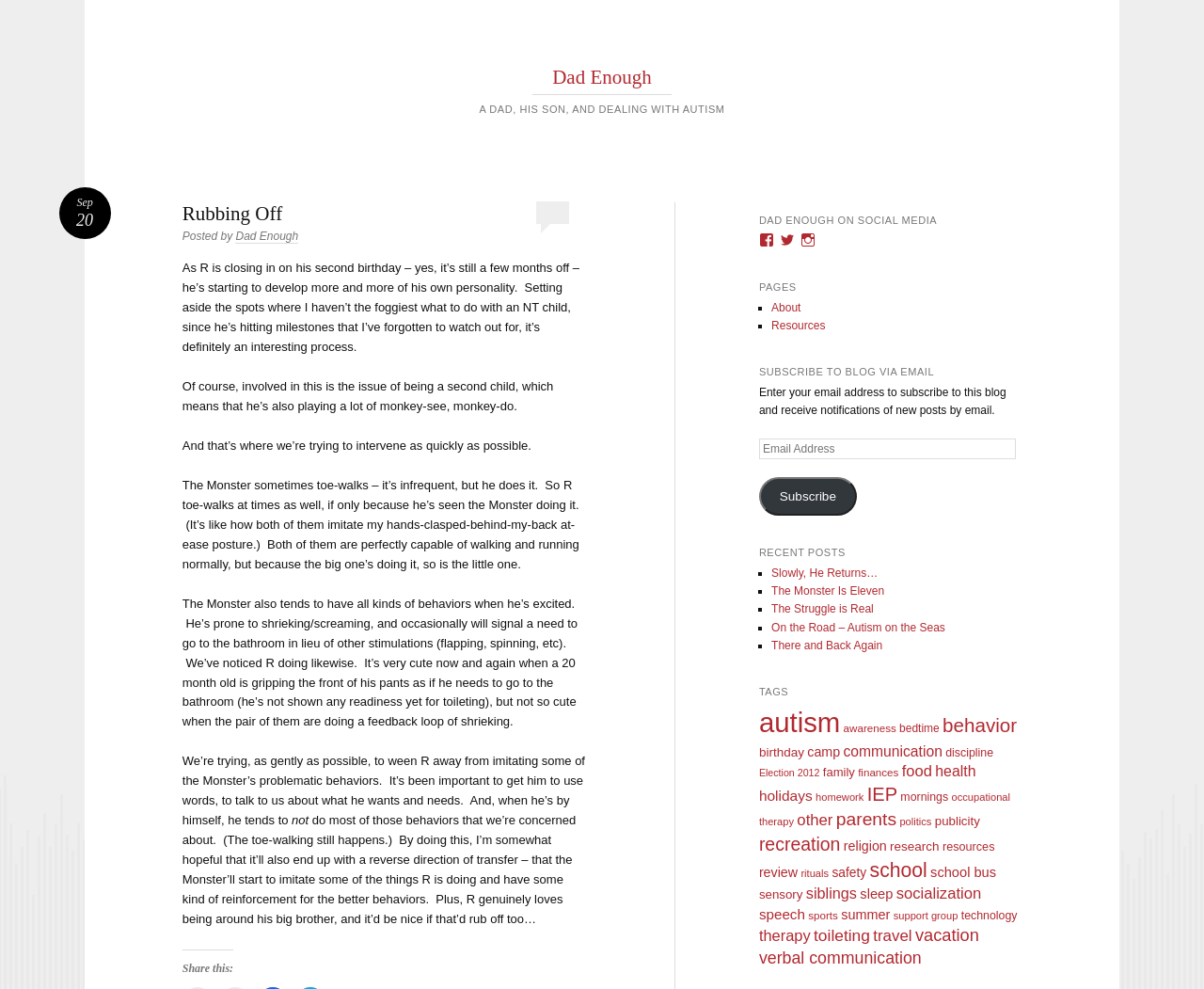Find the bounding box coordinates for the UI element whose description is: "NextContinue Best Plum Tomato Substitutes". The coordinates should be four float numbers between 0 and 1, in the format [left, top, right, bottom].

None